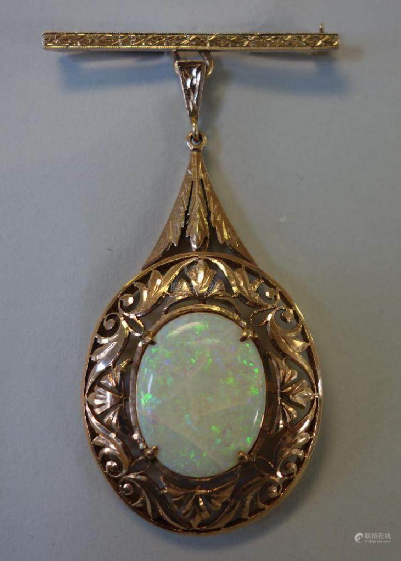Elaborate on the details you observe in the image.

This exquisite piece of jewelry is an Opal and 14K Gold Pendant Brooch, featuring a stunning oval opal gemstone at its center. The opal displays an enchanting play of colors, radiating vibrant hues that shift with light. The pendant is elegantly framed with intricate 14K gold detailing, showcasing ornate designs that enhance its vintage charm. This combination of precious materials not only highlights the opal's beauty but also reflects the craftsmanship of fine jewelry-making. Suspended from a decorative gold bar, this brooch is a striking accessory, perfect for adding a touch of elegance to any outfit.